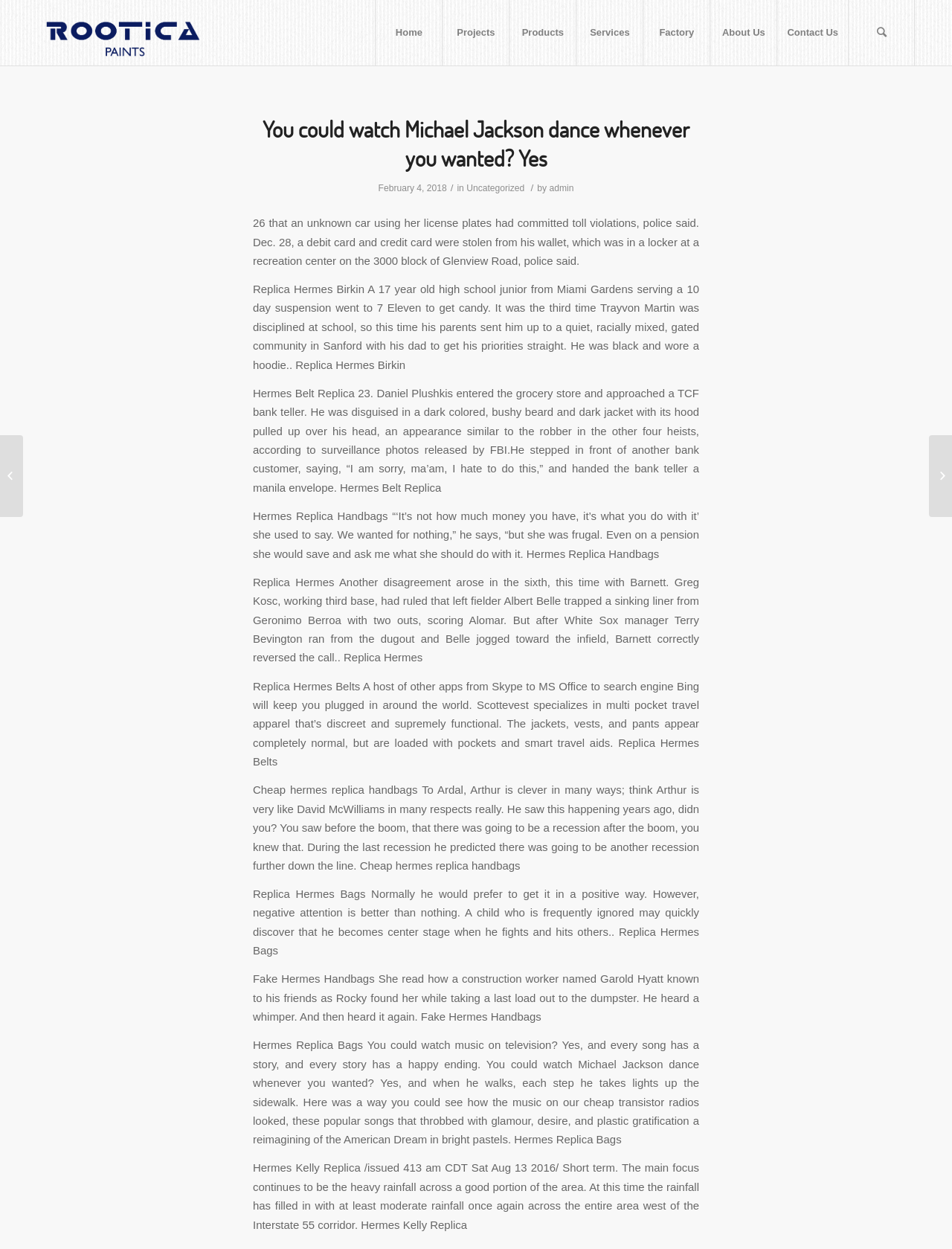Determine the bounding box coordinates of the clickable region to execute the instruction: "Click on the 'Home' link". The coordinates should be four float numbers between 0 and 1, denoted as [left, top, right, bottom].

[0.394, 0.0, 0.464, 0.052]